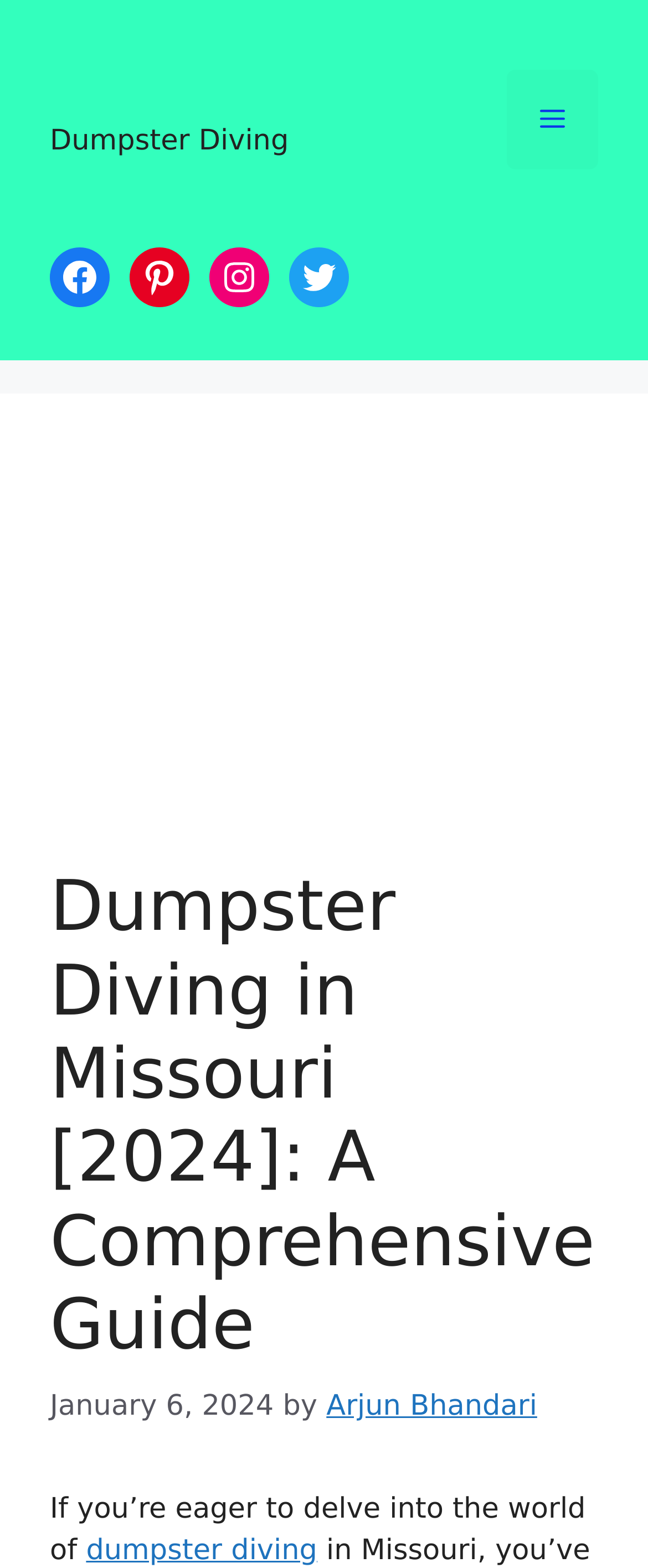Locate the bounding box of the UI element described by: "Jules Ledesma" in the given webpage screenshot.

None